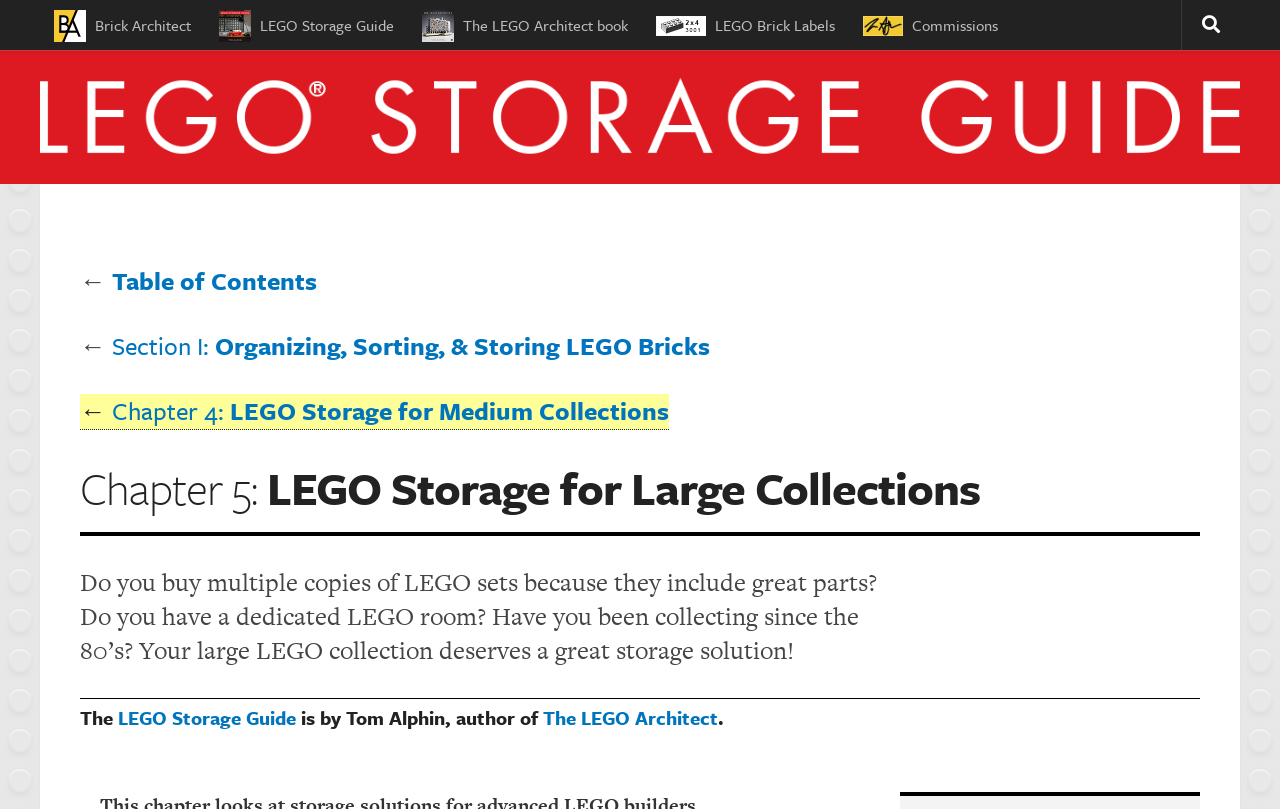Identify and provide the text content of the webpage's primary headline.

Chapter 5: LEGO Storage for Large Collections